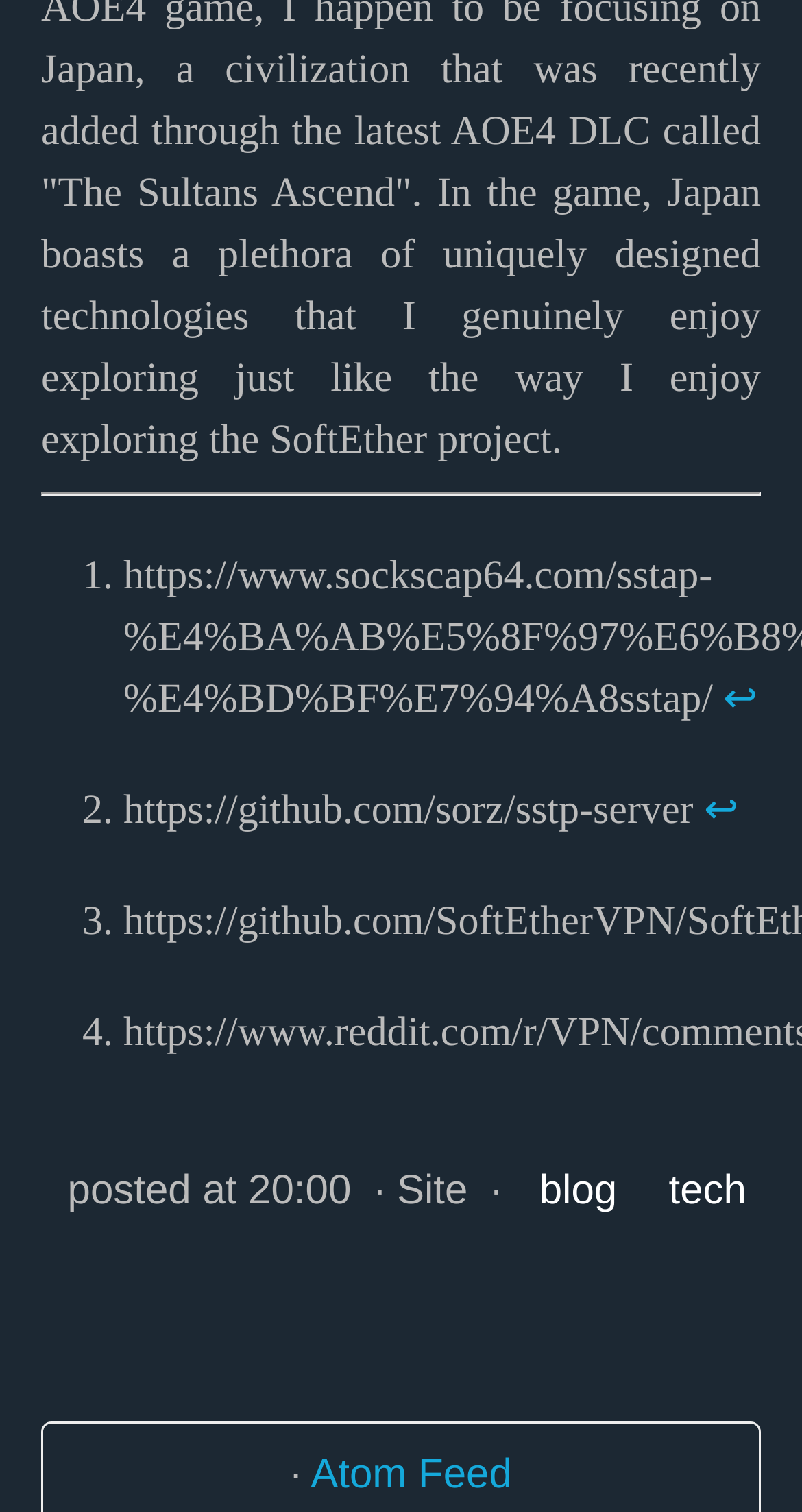What is the text between 'posted at 20:00' and 'Site'?
Provide a fully detailed and comprehensive answer to the question.

Between the link 'posted at 20:00' and the link 'Site', there is a StaticText element with the text '· ' and bounding box coordinates [0.438, 0.773, 0.495, 0.803].